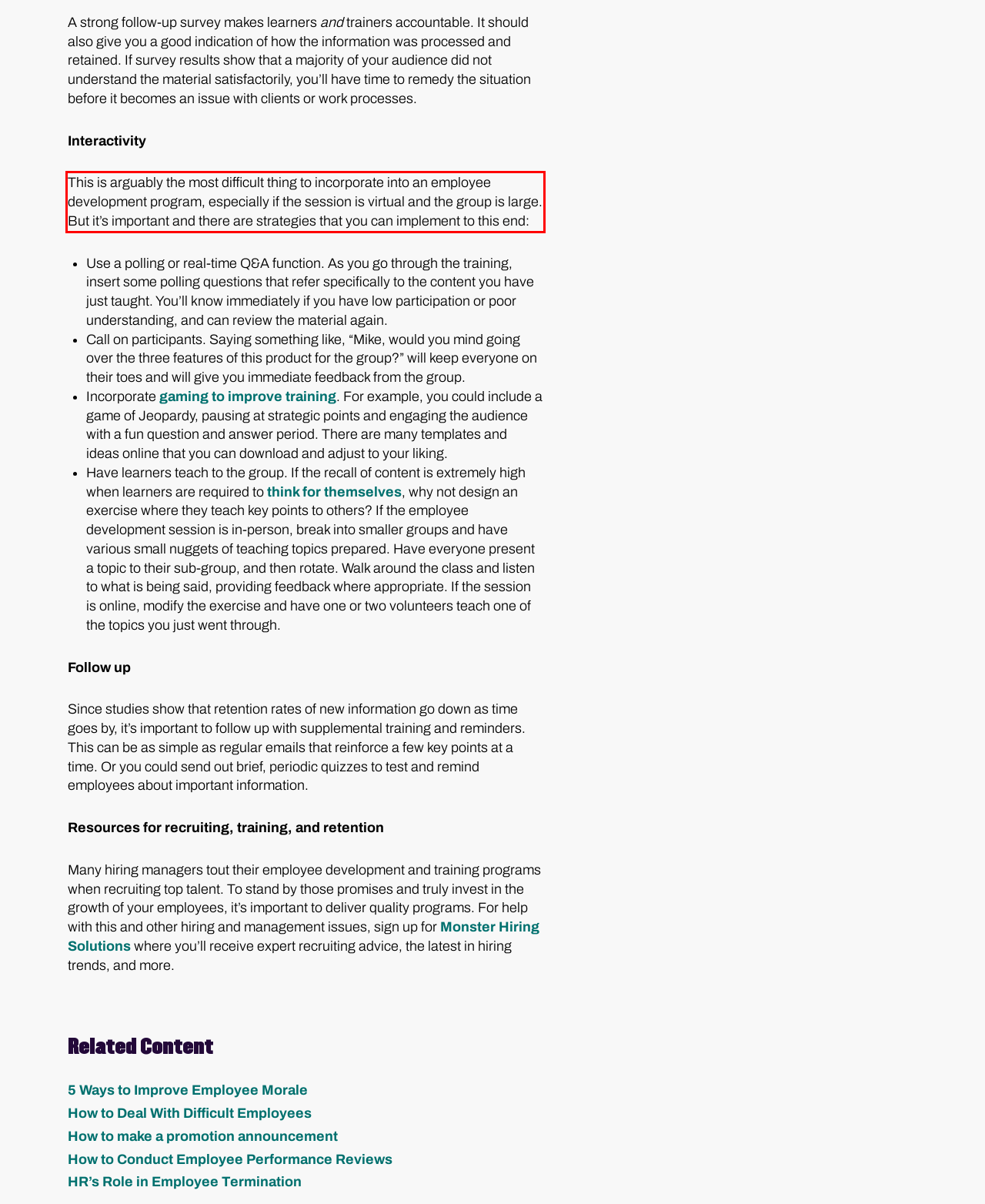Analyze the screenshot of a webpage where a red rectangle is bounding a UI element. Extract and generate the text content within this red bounding box.

This is arguably the most difficult thing to incorporate into an employee development program, especially if the session is virtual and the group is large. But it’s important and there are strategies that you can implement to this end: